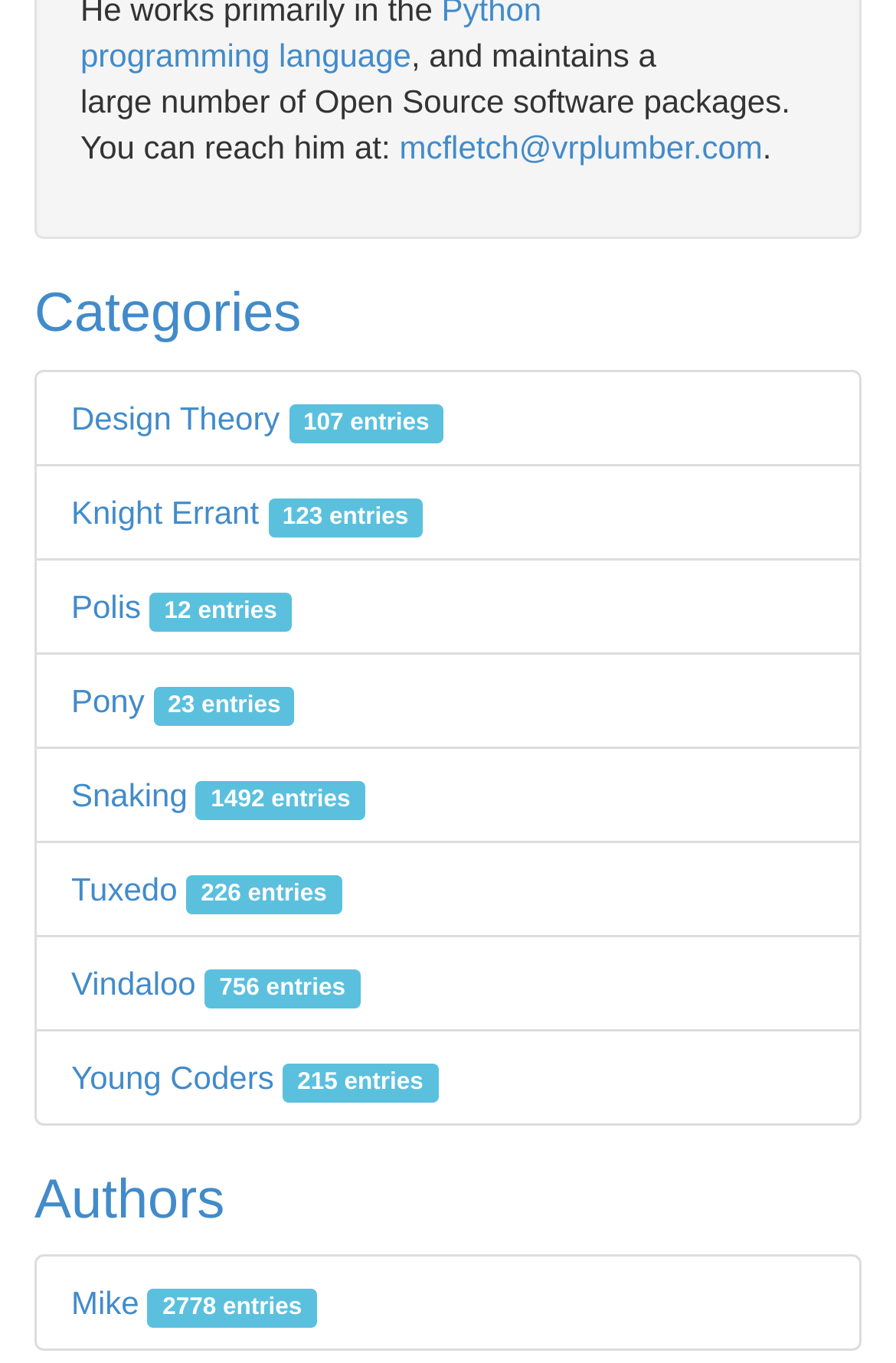Determine the bounding box for the HTML element described here: "×". The coordinates should be given as [left, top, right, bottom] with each number being a float between 0 and 1.

None